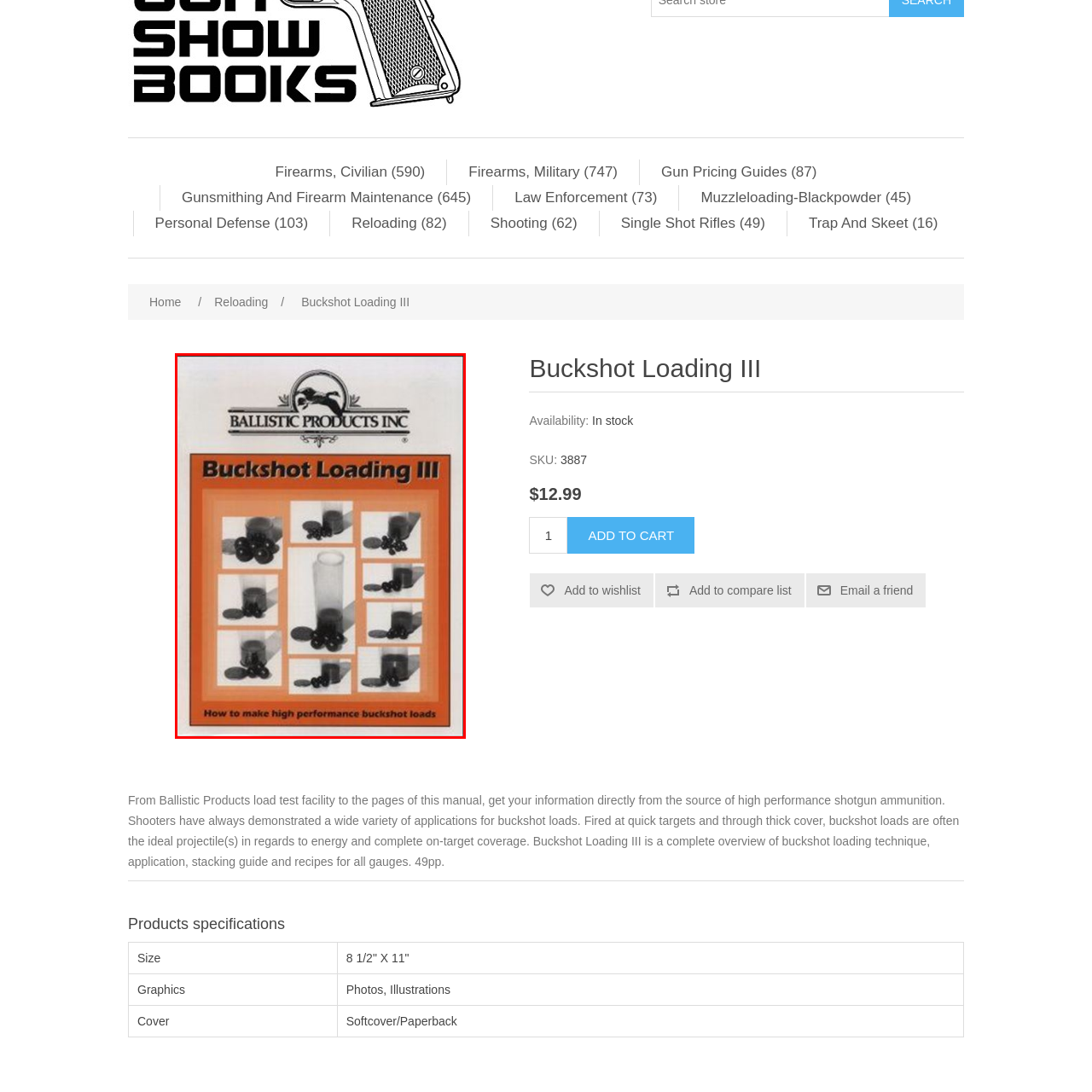Generate a comprehensive caption for the image section marked by the red box.

The image showcases the cover of "Buckshot Loading III," a comprehensive guide published by Ballistic Products Inc. The design features a bold orange background with the title prominently displayed at the center in white and black lettering. Surrounding the central title are various illustrated images demonstrating the buckshot loading process, providing visual instructions on how to create high-performance buckshot loads. This resource aims to equip shooters and enthusiasts with necessary techniques, applications, and tips for effective buckshot usage, making it a valuable addition to the library of anyone interested in firearms and ammunition.